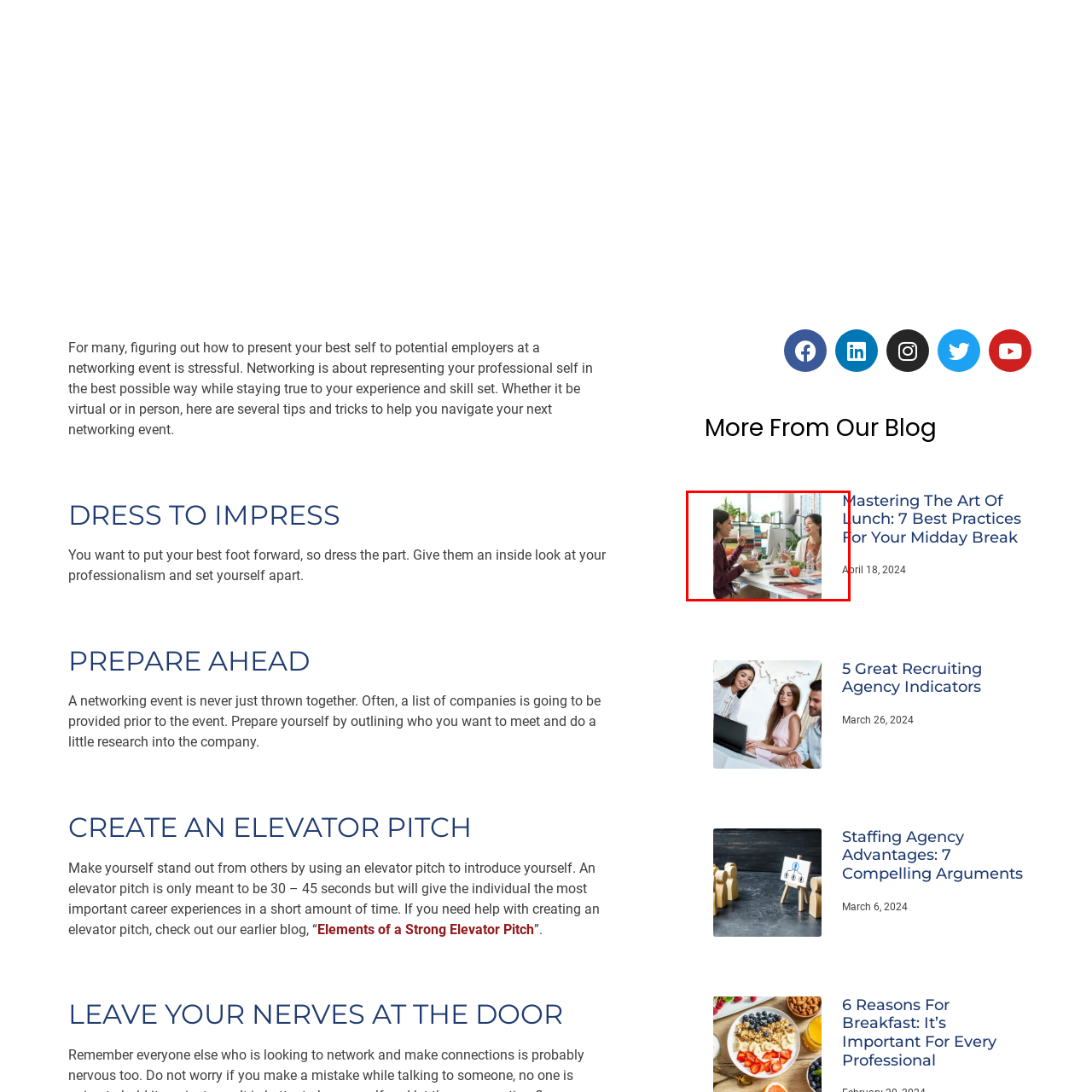Concentrate on the image highlighted by the red boundary and deliver a detailed answer to the following question, using the information from the image:
What is visible through the window?

The backdrop includes a window with a view of the city, enhancing the lively ambiance of the scene and suggesting that the workspace is located in an urban area.